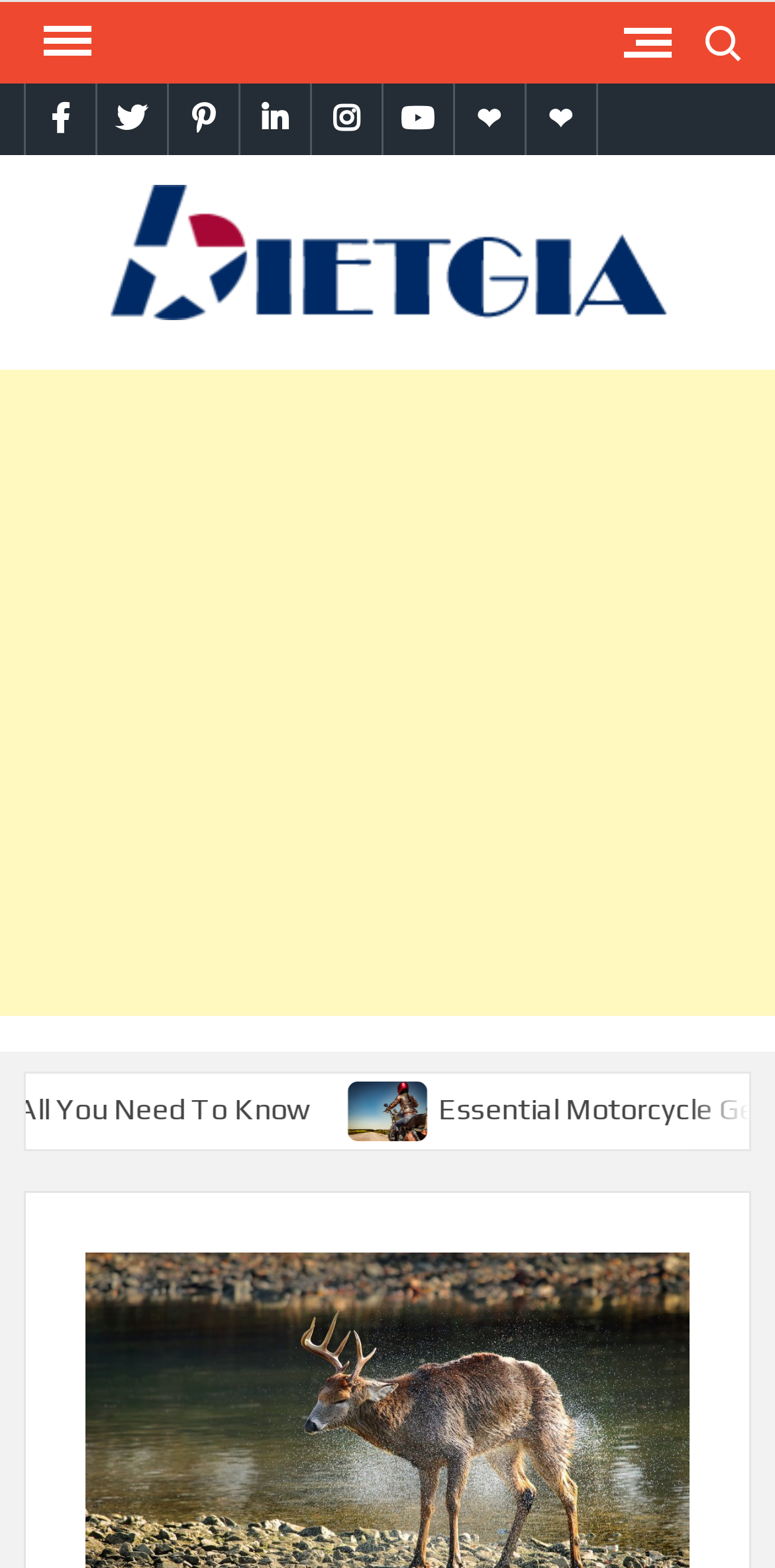Who is the author of the article?
Can you offer a detailed and complete answer to this question?

I found the answer by looking at the link element with the text 'Kevin David Hulse' and the corresponding image element, which suggests that he is the author of the article.